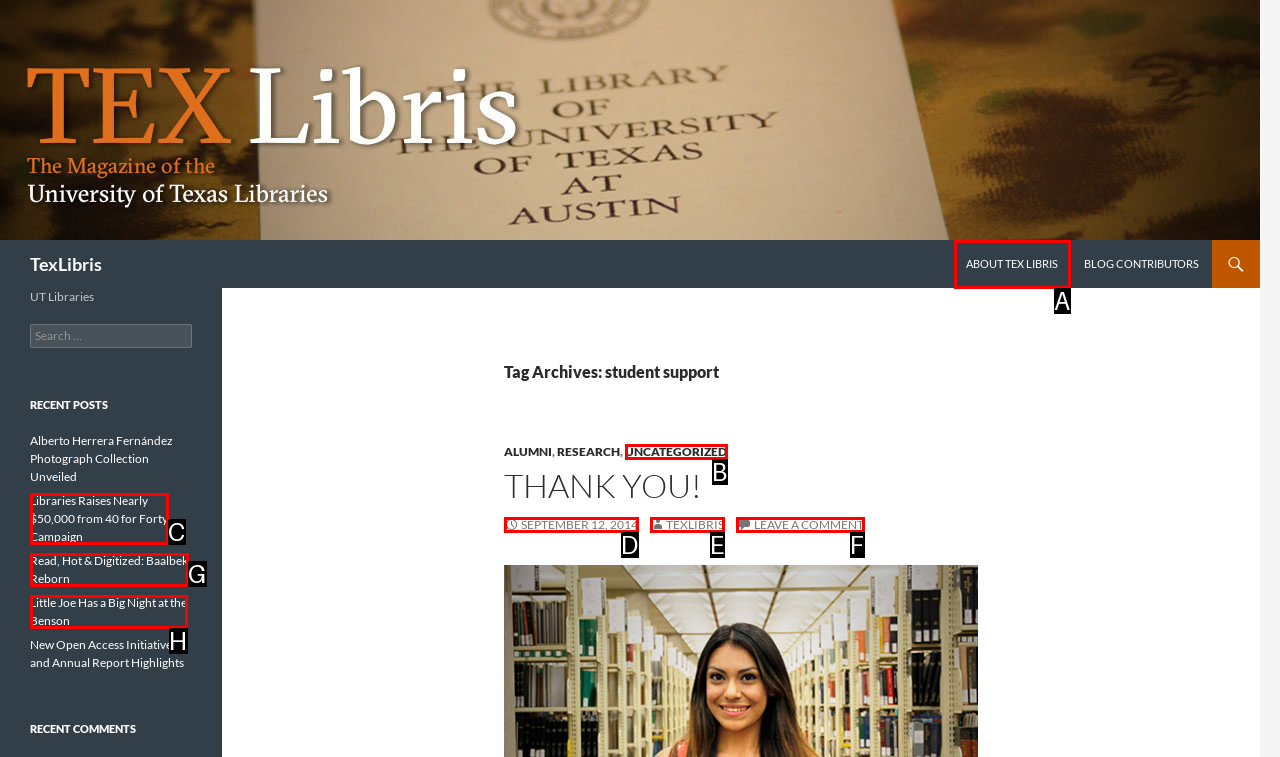Select the letter of the UI element that matches this task: Leave a comment
Provide the answer as the letter of the correct choice.

F